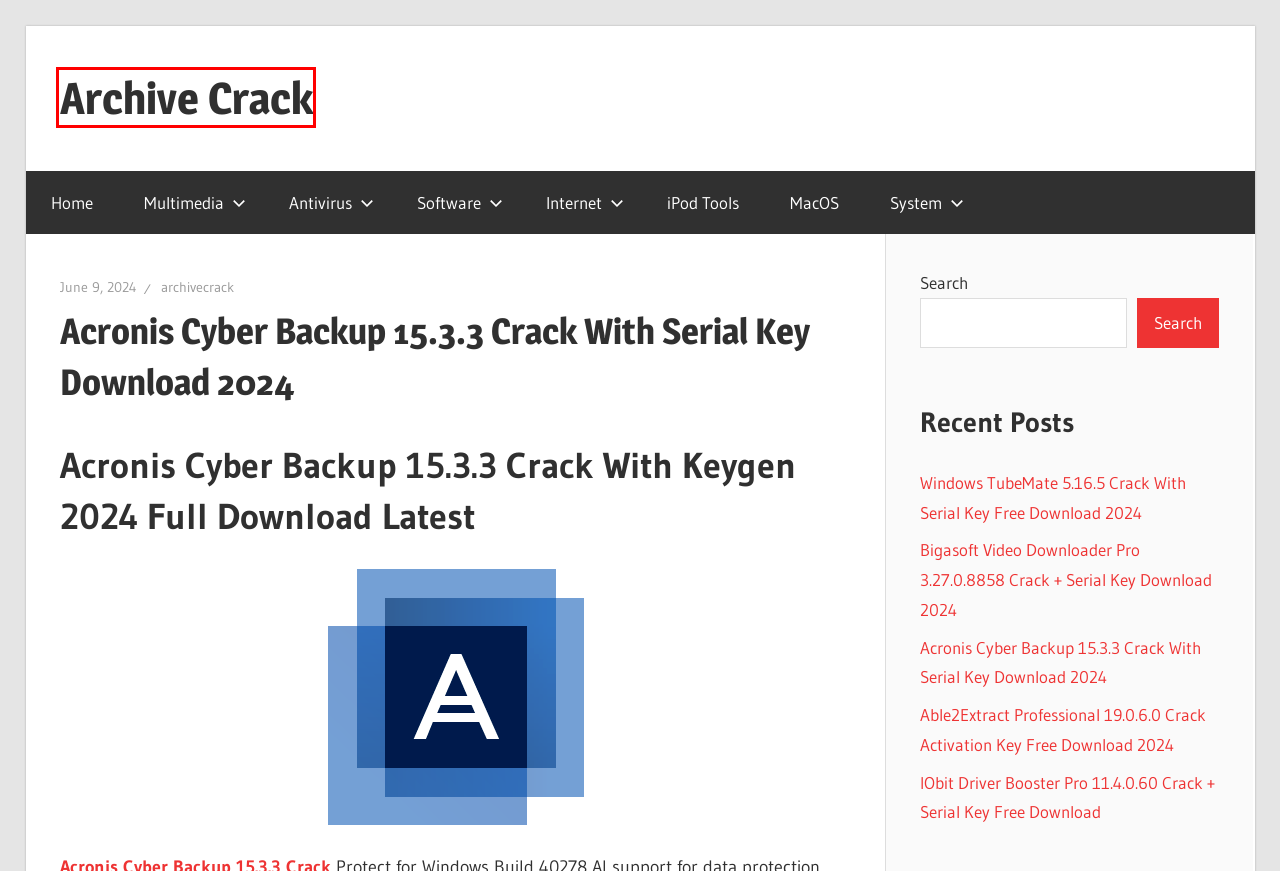You have a screenshot of a webpage with a red rectangle bounding box. Identify the best webpage description that corresponds to the new webpage after clicking the element within the red bounding box. Here are the candidates:
A. Bigasoft Video Downloader Pro 3.27.0.8858 Crack Serial Key
B. IObit Driver Booster Pro 11.4.0.60 Crack License Key Download
C. Archive Crack - Download Premium/Cracked Software For Lifetime [Mac/Windows Both]
D. Uncategorized Archives - Archive Crack
E. Download Archives - Archive Crack
F. Windows TubeMate 5.16.5 Crack Serial Key Download 2024
G. archivecrack, Author at Archive Crack
H. Acronis Cyber Backup Crack Latest Version Archives - Archive Crack

C